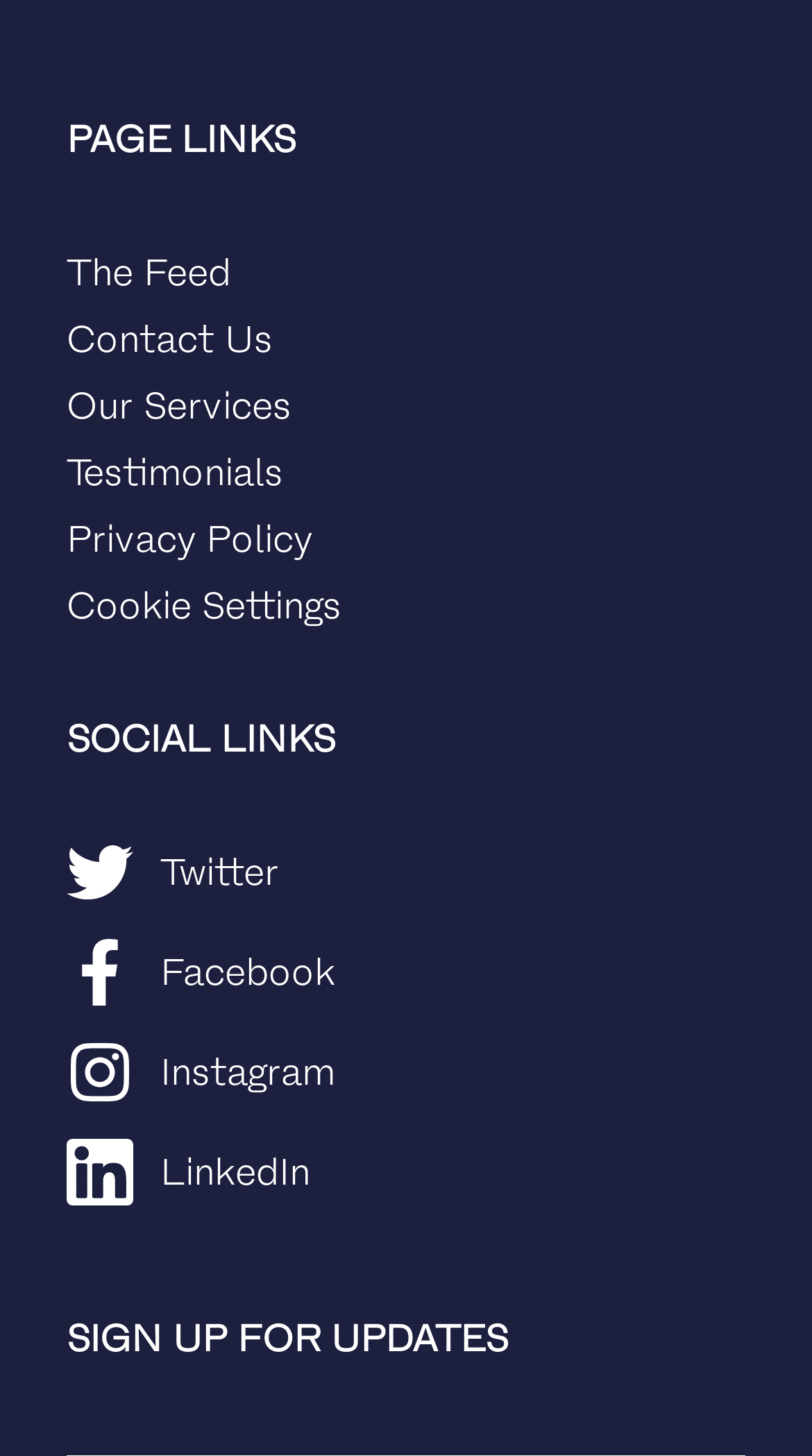How many links are there in the 'PAGE LINKS' section?
By examining the image, provide a one-word or phrase answer.

6